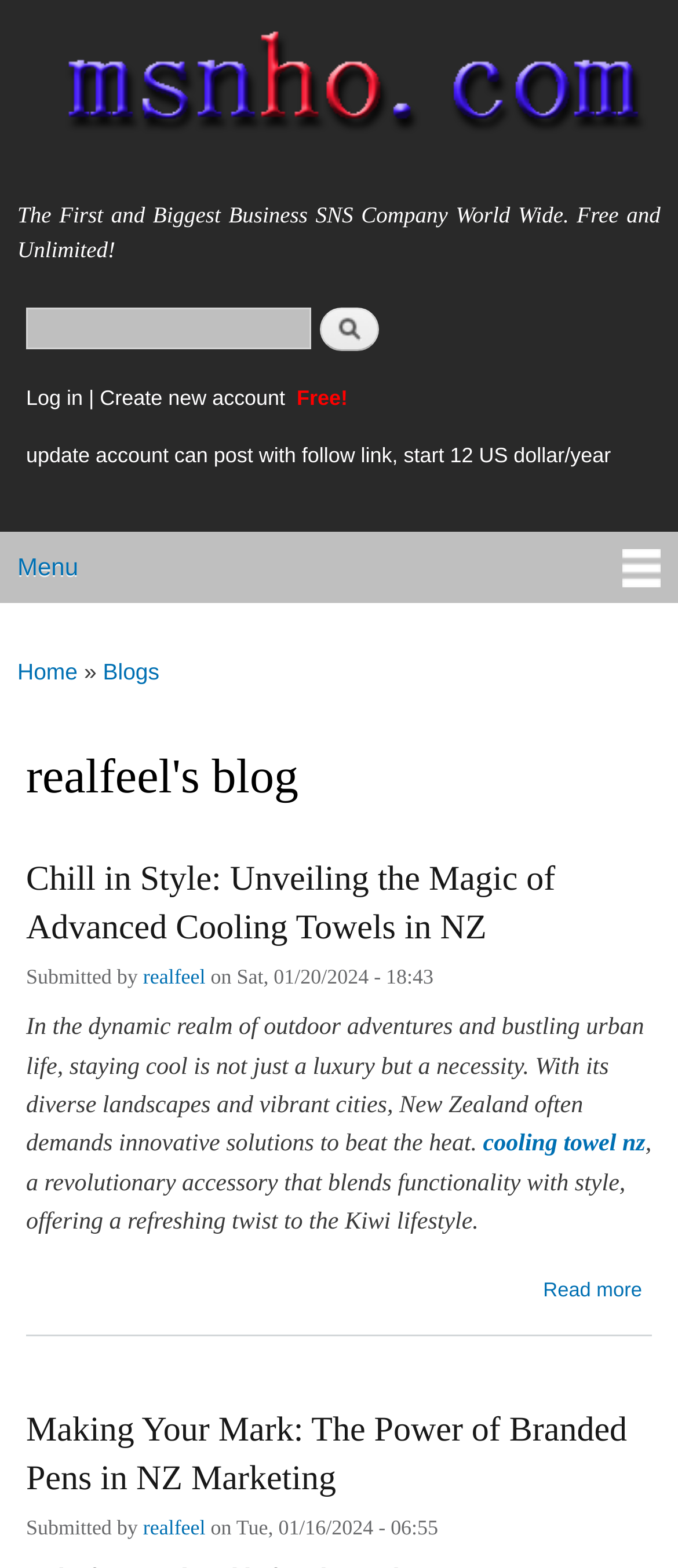Pinpoint the bounding box coordinates of the clickable element to carry out the following instruction: "Go to Home page."

[0.0, 0.0, 1.0, 0.113]